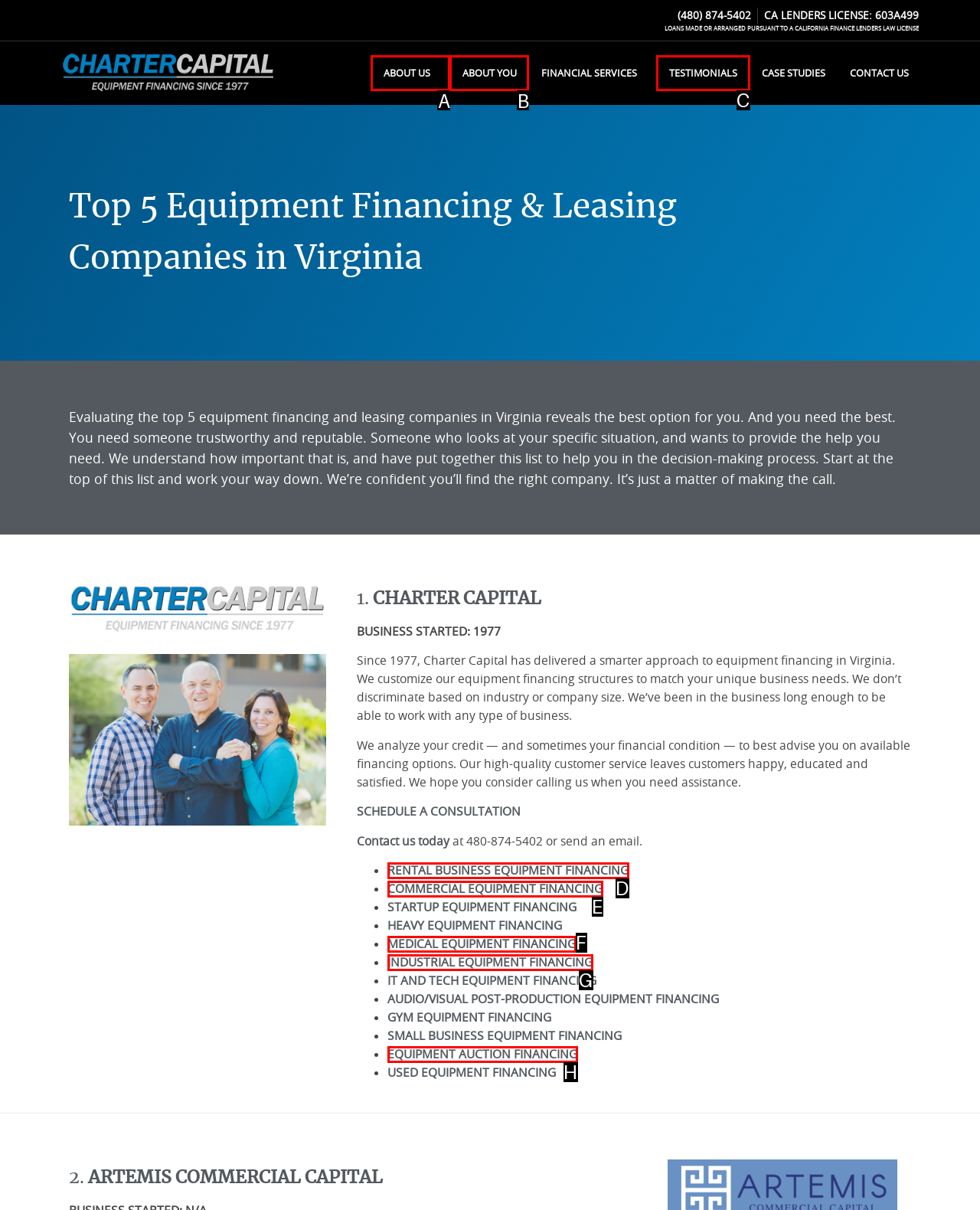Tell me which one HTML element I should click to complete the following task: Read testimonials Answer with the option's letter from the given choices directly.

C